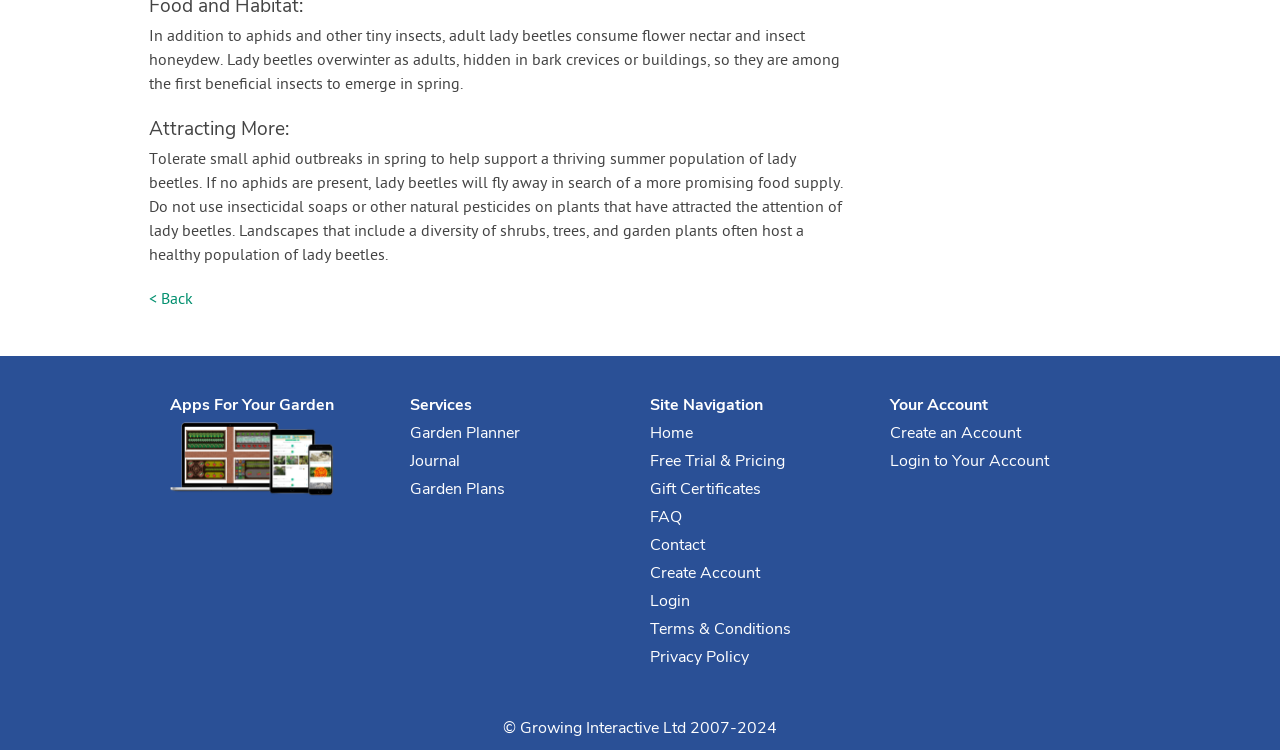Refer to the image and provide an in-depth answer to the question:
What is the purpose of the 'Apps For Your Garden' link?

The 'Apps For Your Garden' link is likely intended to provide access to various garden-related applications or tools, although the specific details are not provided on this page.